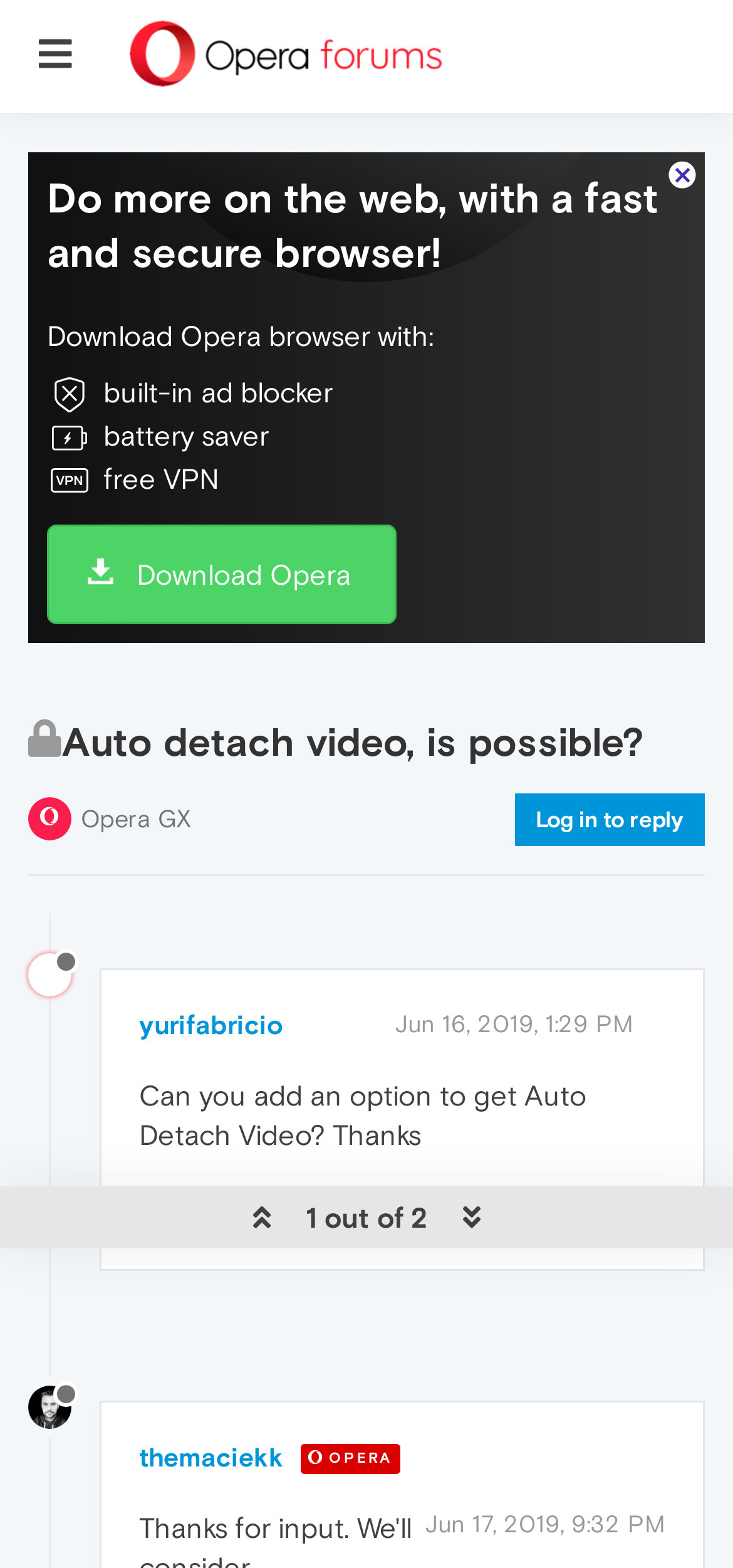Please identify the bounding box coordinates of the element's region that I should click in order to complete the following instruction: "Click the download button". The bounding box coordinates consist of four float numbers between 0 and 1, i.e., [left, top, right, bottom].

[0.064, 0.334, 0.54, 0.398]